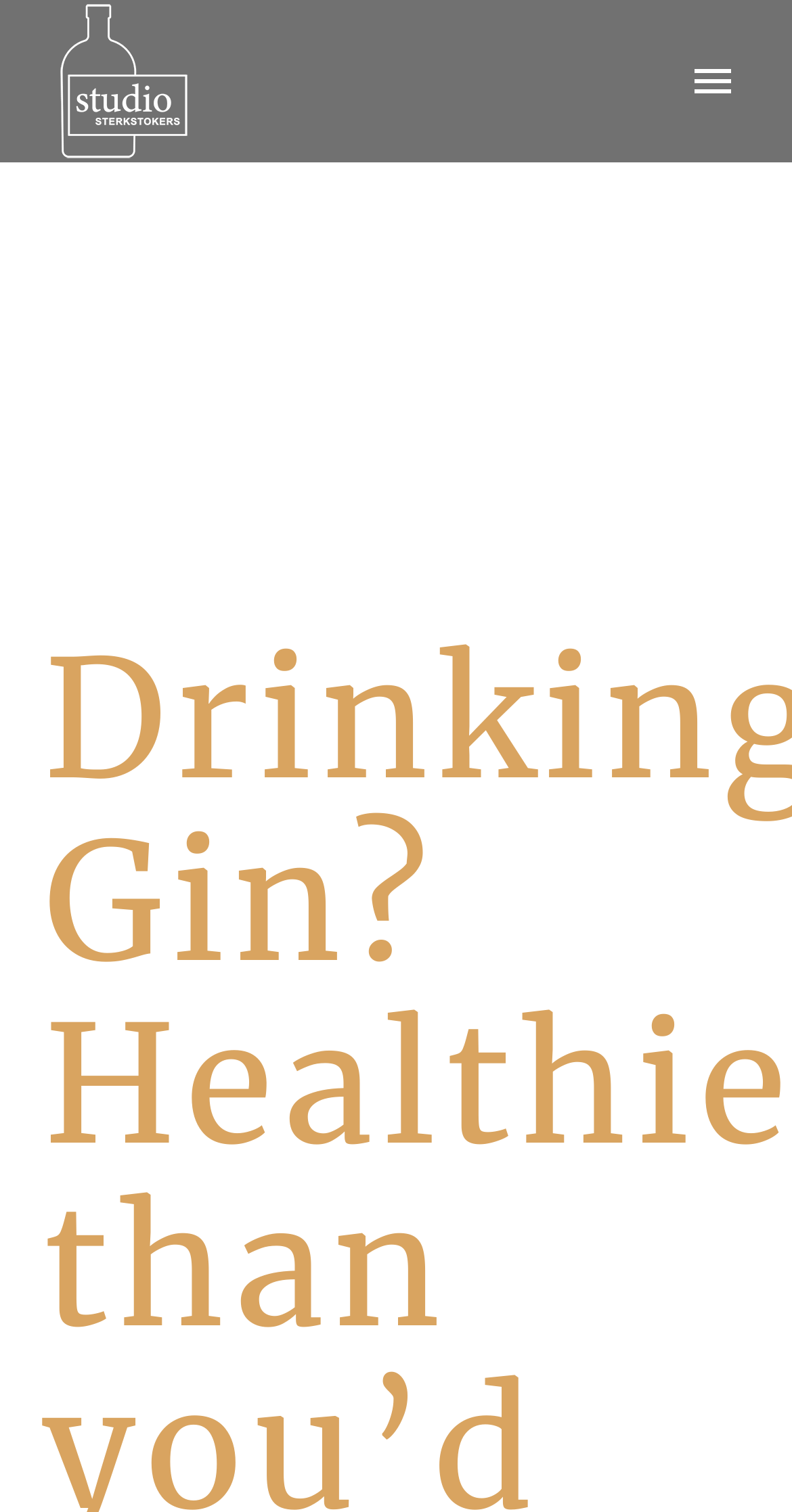Provide a short, one-word or phrase answer to the question below:
How many menu items are there?

7